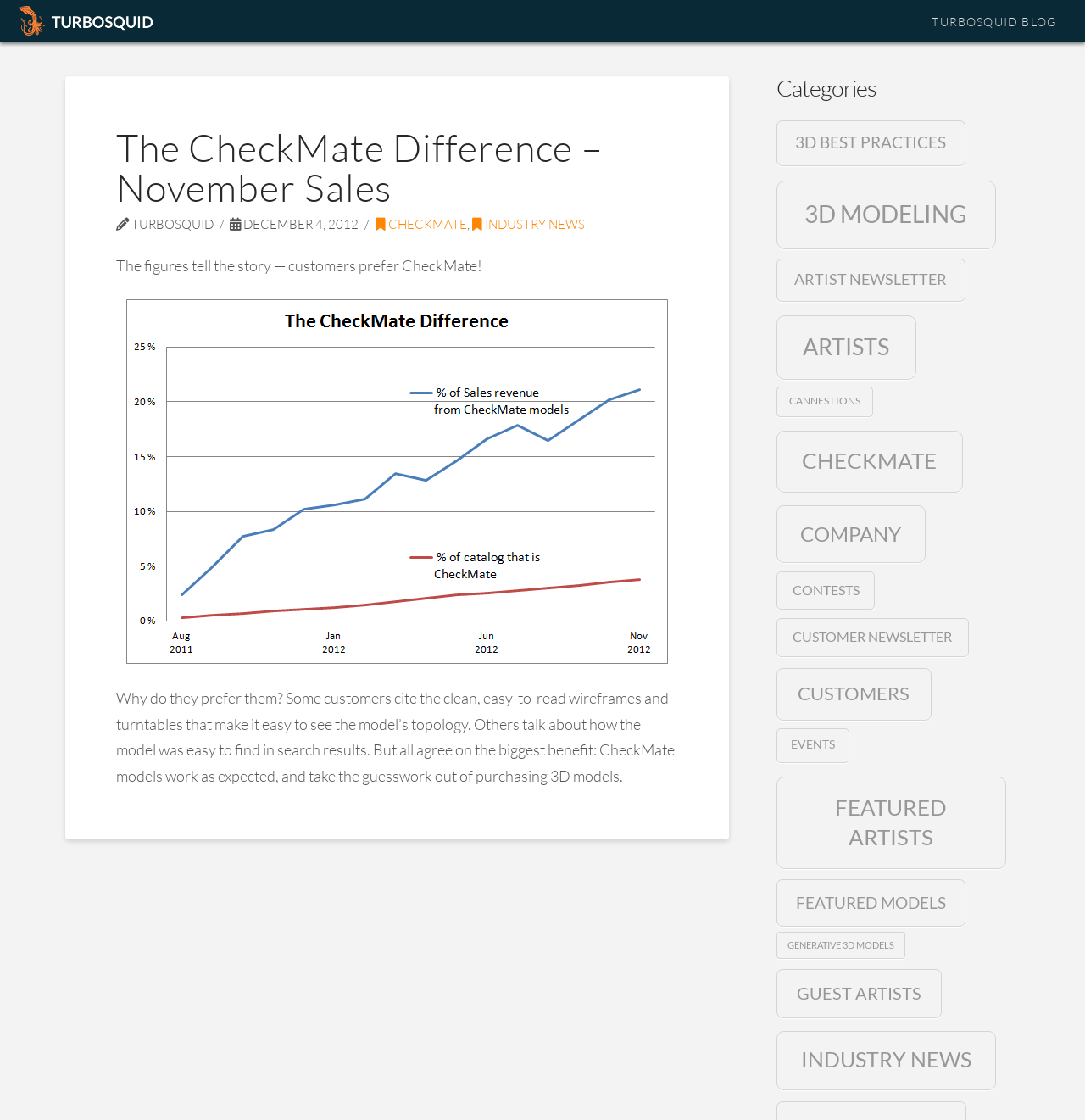Determine the bounding box coordinates of the clickable area required to perform the following instruction: "View the latest industry news". The coordinates should be represented as four float numbers between 0 and 1: [left, top, right, bottom].

[0.435, 0.193, 0.539, 0.207]